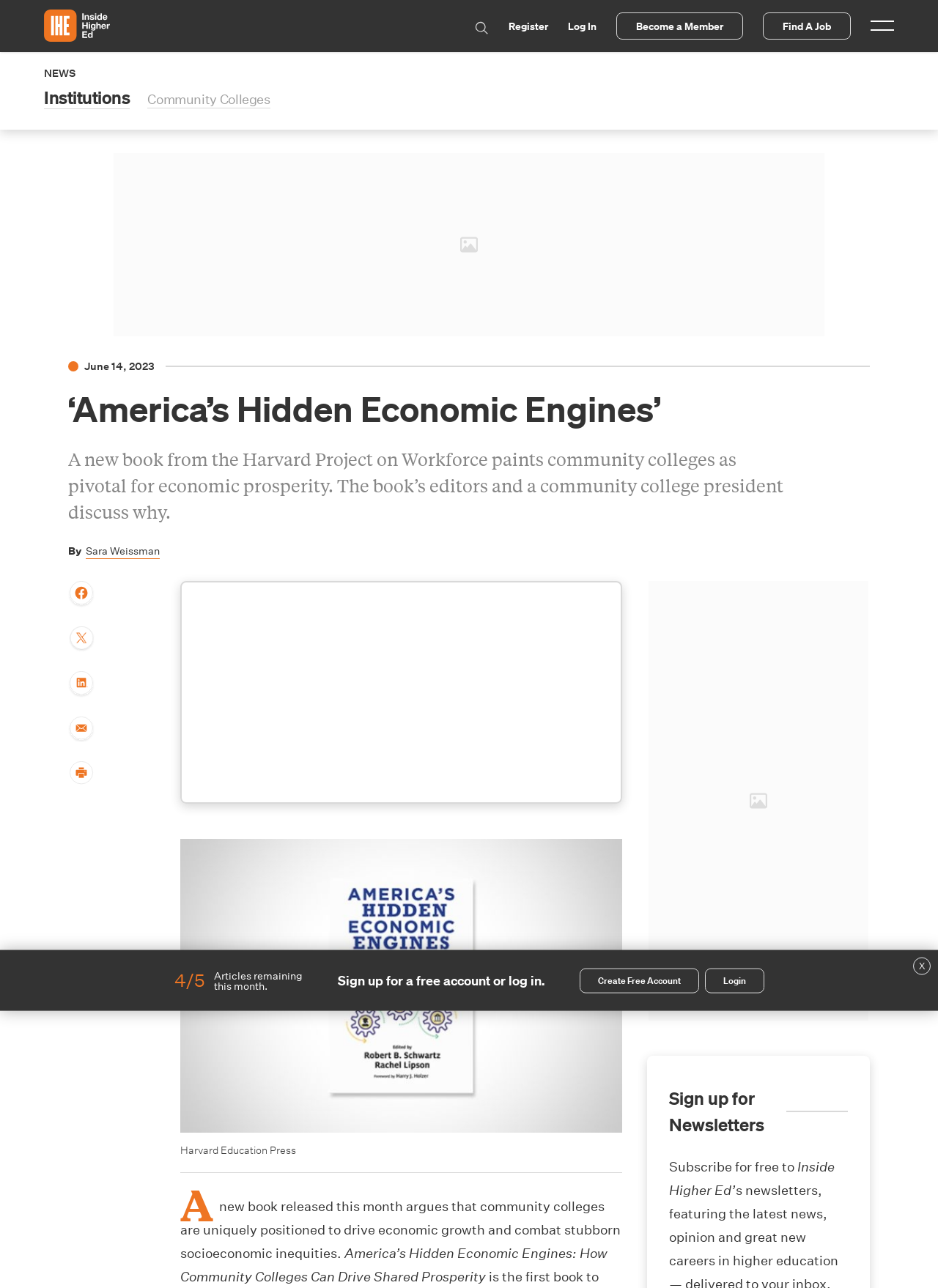Determine the bounding box coordinates of the clickable element to achieve the following action: 'Log in to the website'. Provide the coordinates as four float values between 0 and 1, formatted as [left, top, right, bottom].

[0.605, 0.015, 0.636, 0.026]